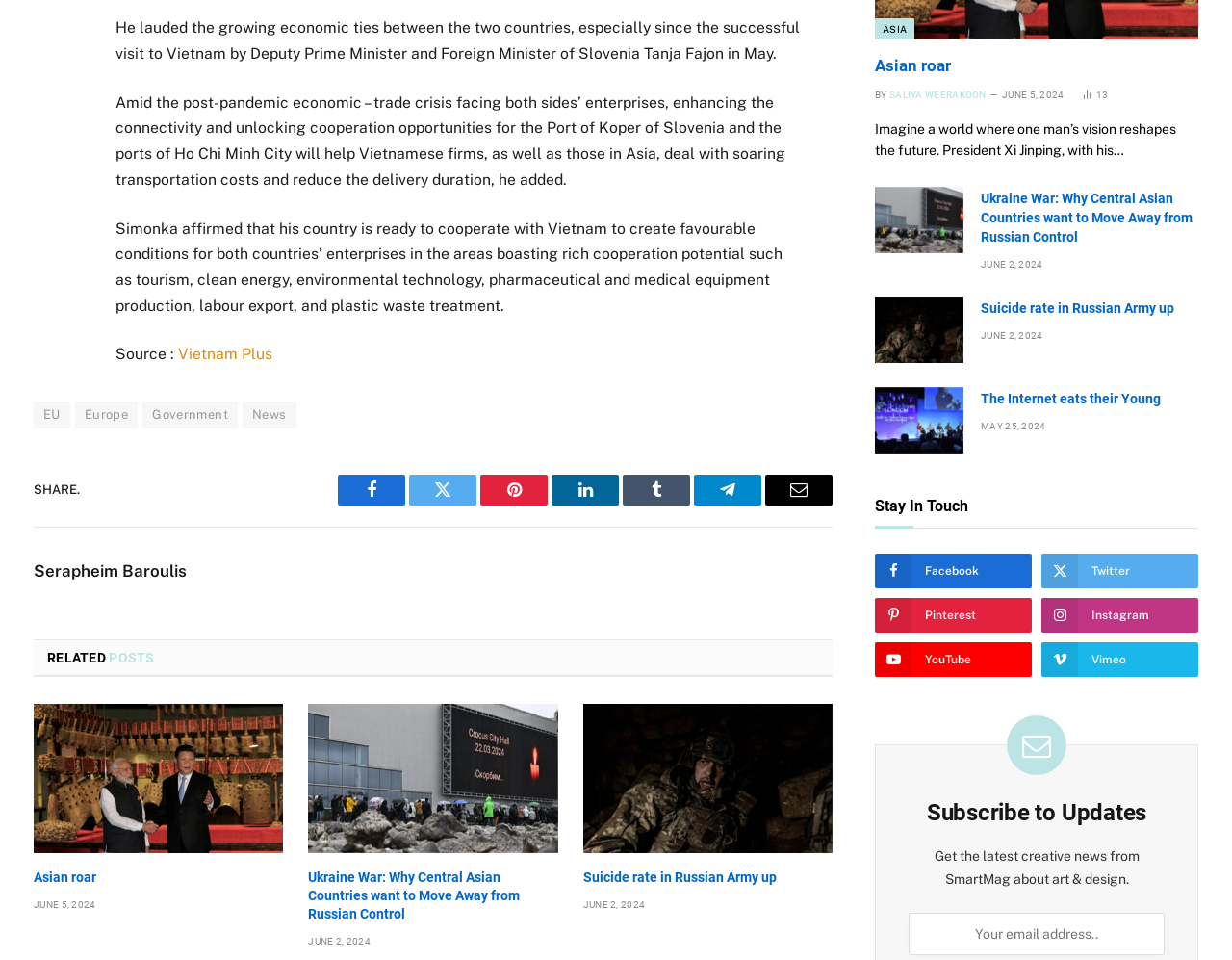What is the date of the article 'Asian roar'?
Using the information from the image, give a concise answer in one word or a short phrase.

JUNE 5, 2024